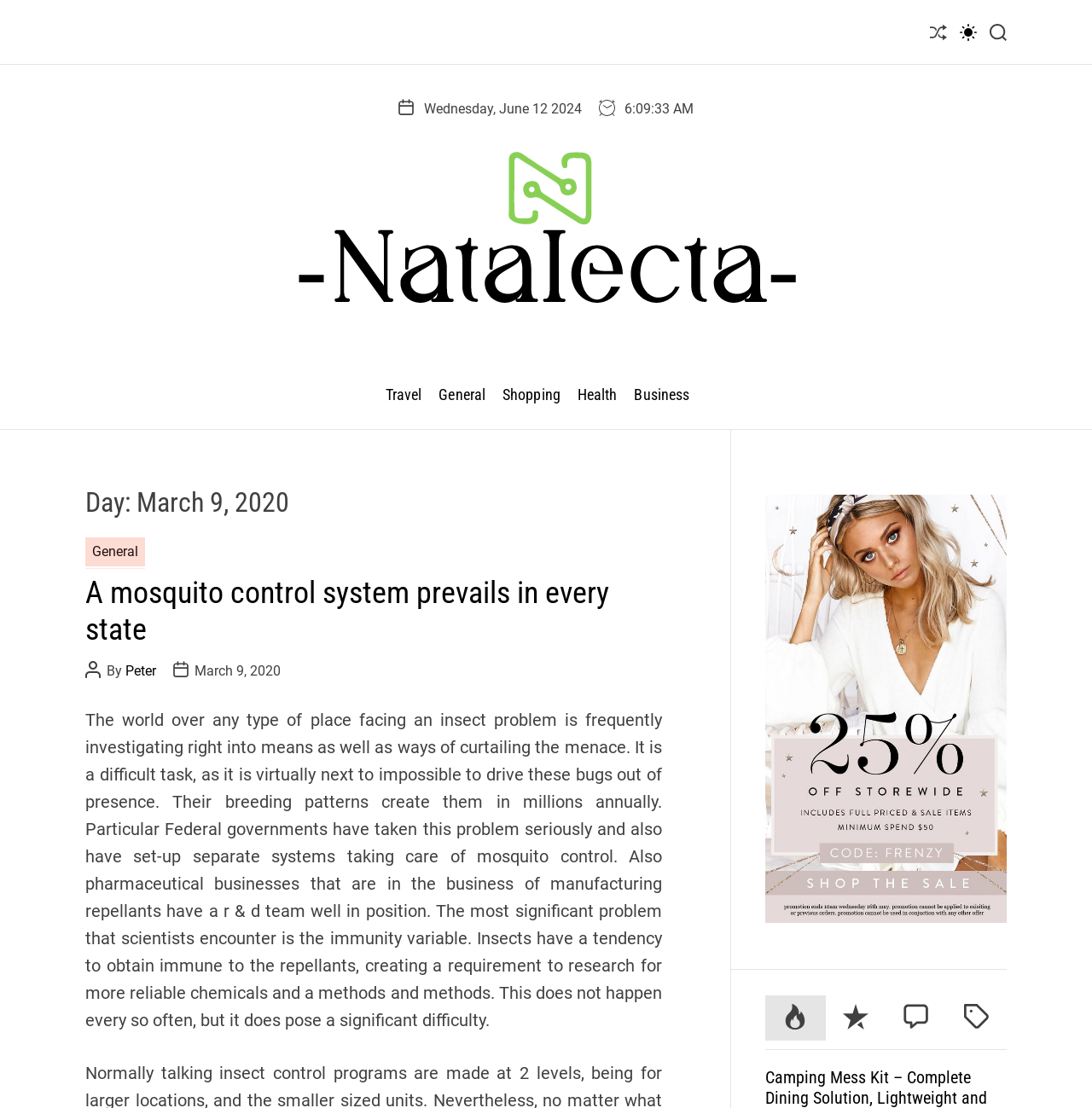From the webpage screenshot, identify the region described by Adventure education. Provide the bounding box coordinates as (top-left x, top-left y, bottom-right x, bottom-right y), with each value being a floating point number between 0 and 1.

[0.265, 0.305, 0.273, 0.654]